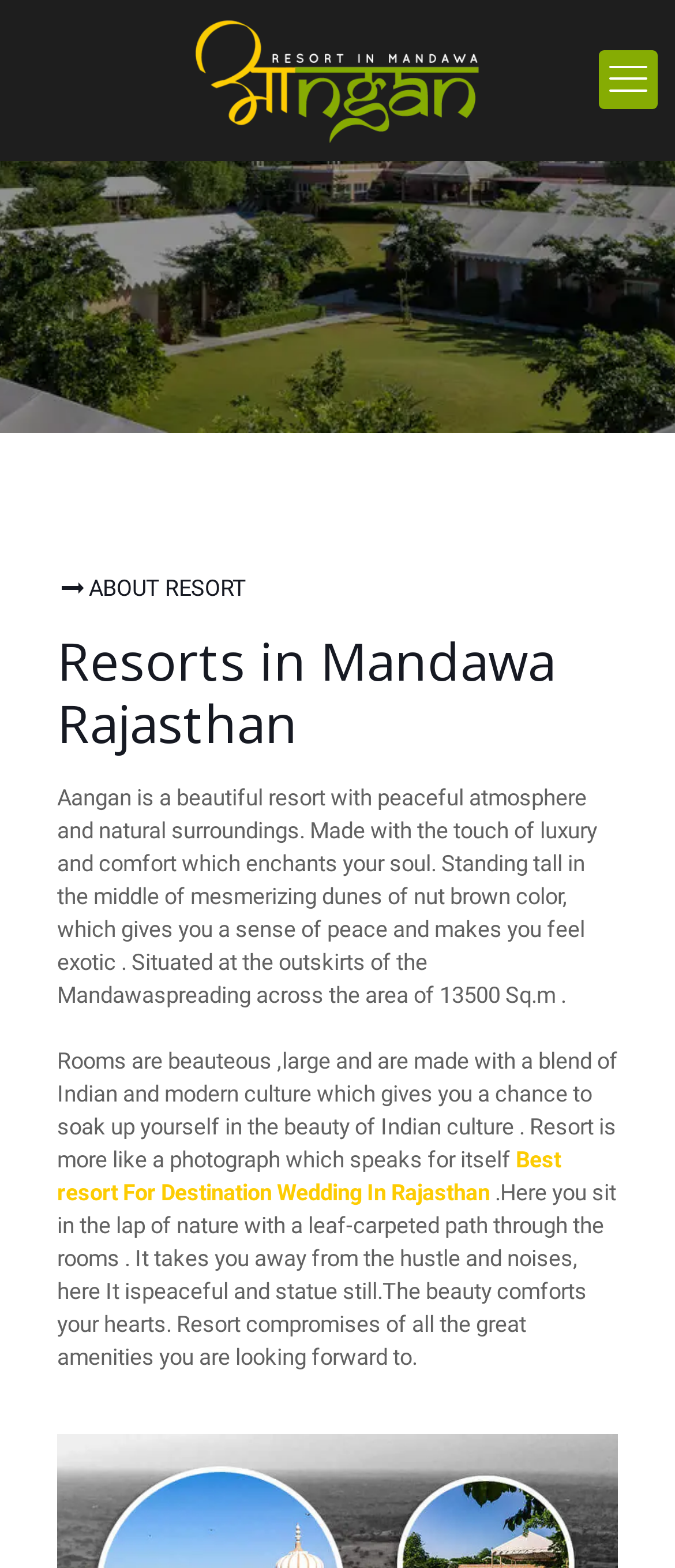Find the bounding box coordinates corresponding to the UI element with the description: "title="Aangan Resort Mandawa"". The coordinates should be formatted as [left, top, right, bottom], with values as floats between 0 and 1.

[0.128, 0.011, 0.872, 0.091]